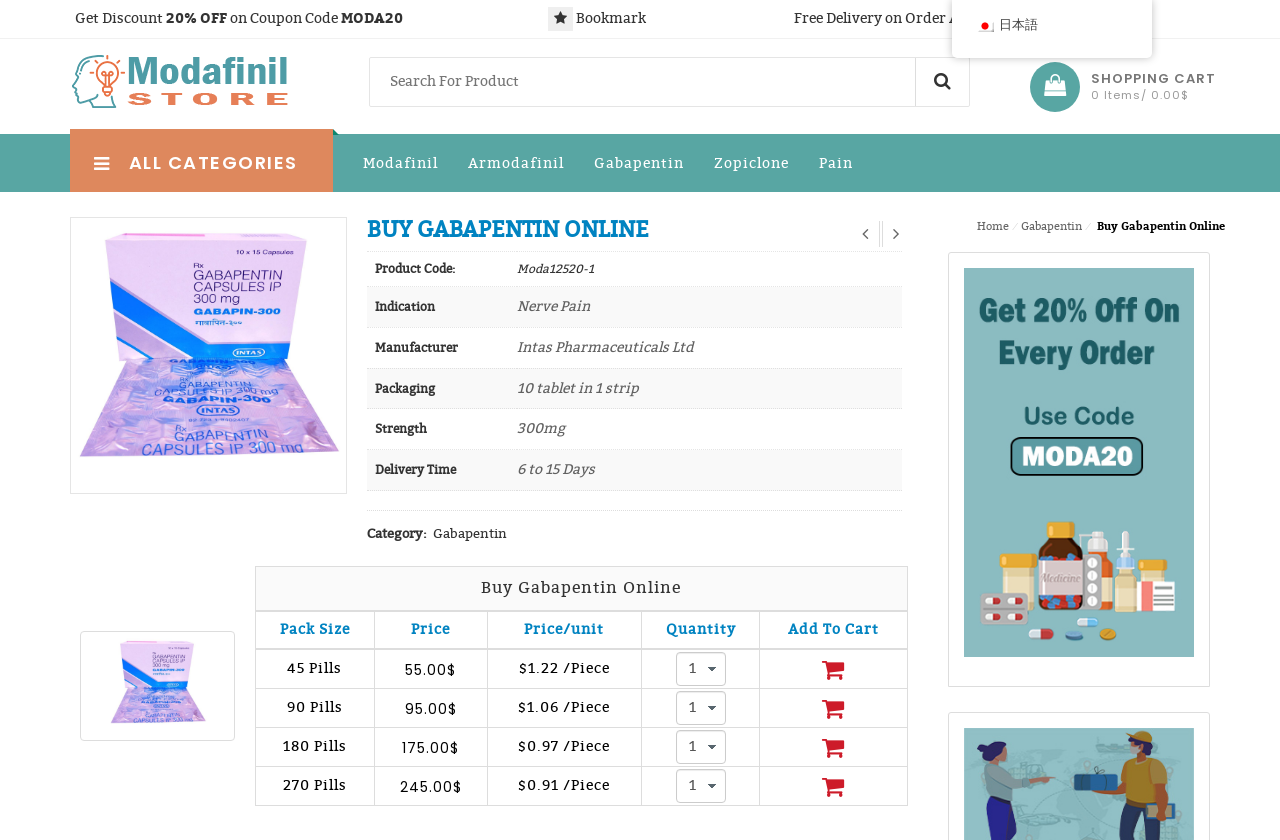Respond to the question below with a single word or phrase:
What is the discount code for 20% off?

MODA20